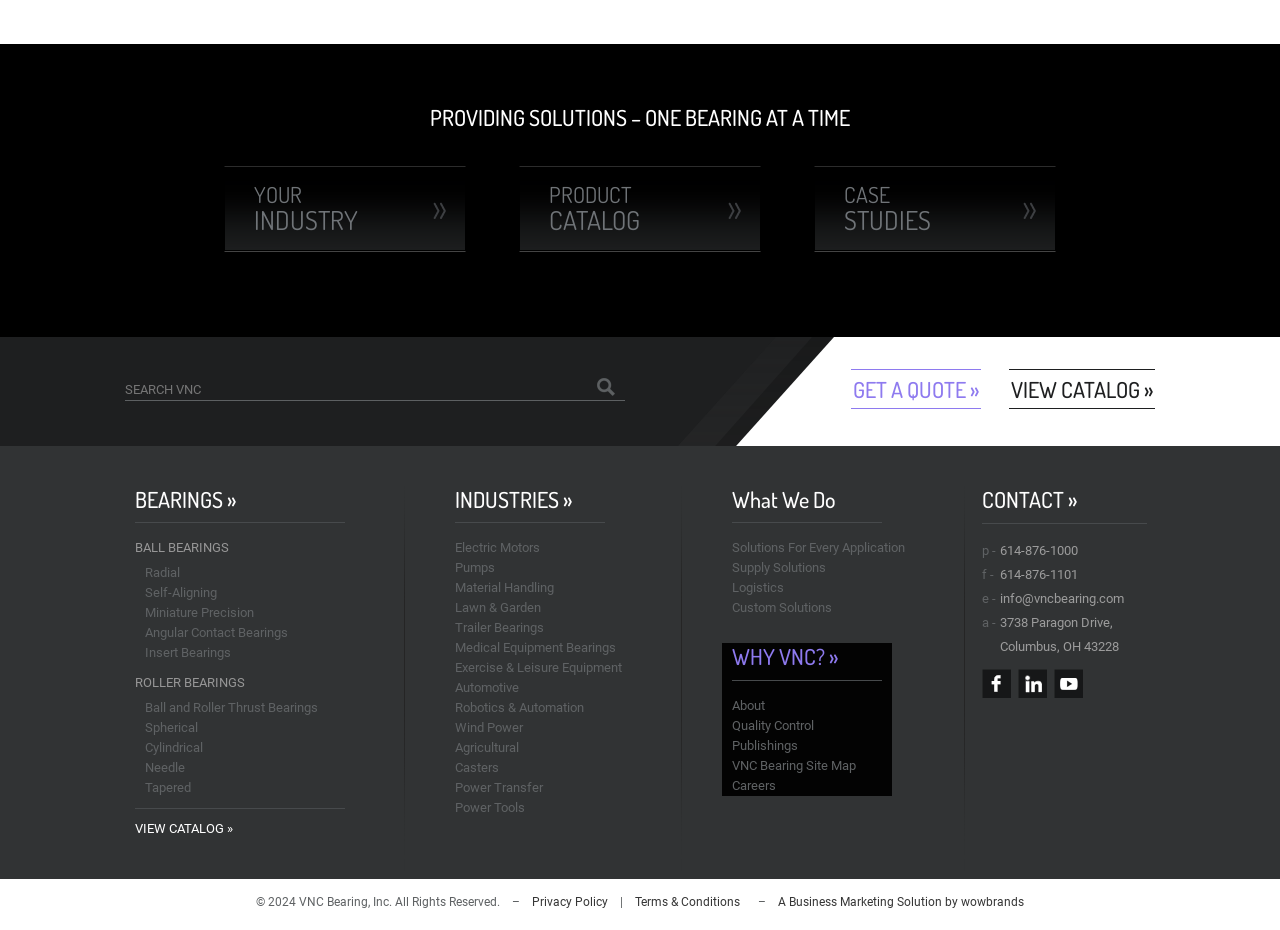Provide the bounding box coordinates for the UI element described in this sentence: "Ball and Roller Thrust Bearings". The coordinates should be four float values between 0 and 1, i.e., [left, top, right, bottom].

[0.113, 0.753, 0.248, 0.769]